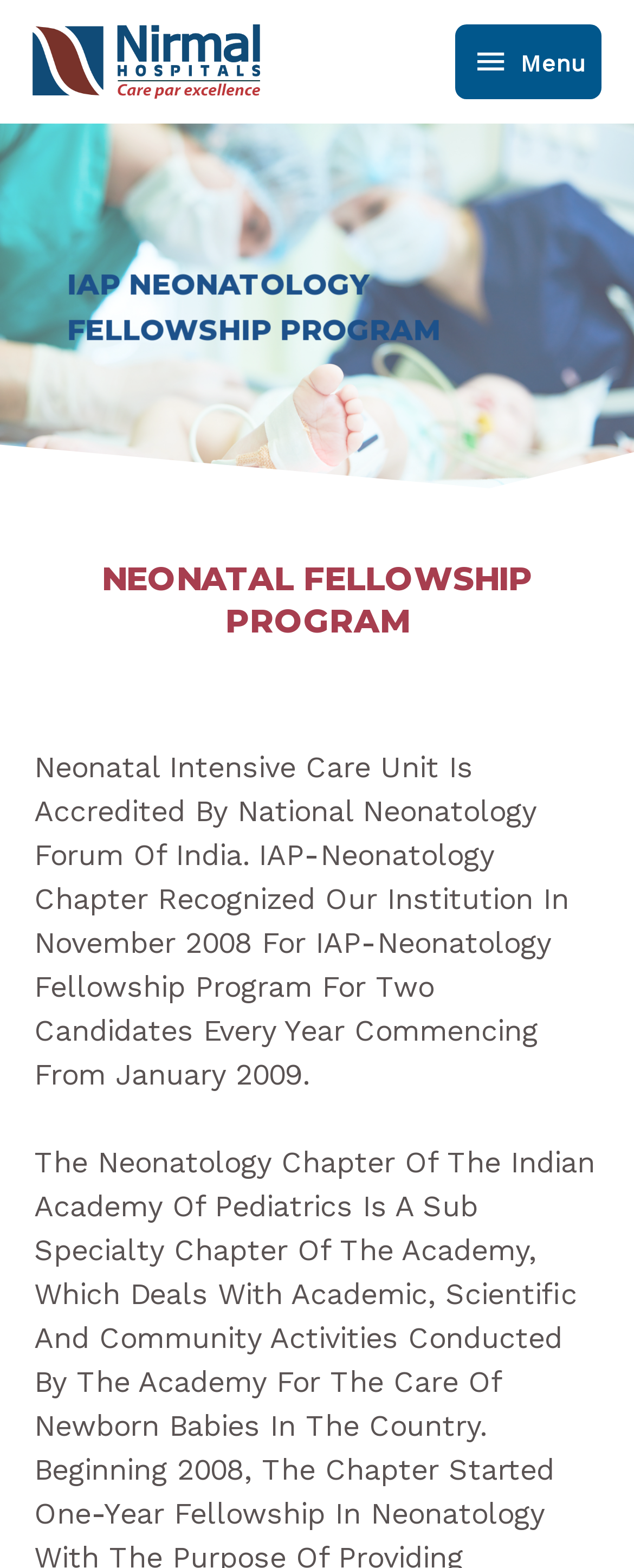Using the elements shown in the image, answer the question comprehensively: What is the name of the chapter that recognized the institution?

The name of the chapter that recognized the institution can be found in the paragraph of text, which states that the IAP-Neonatology Chapter recognized the institution in November 2008.